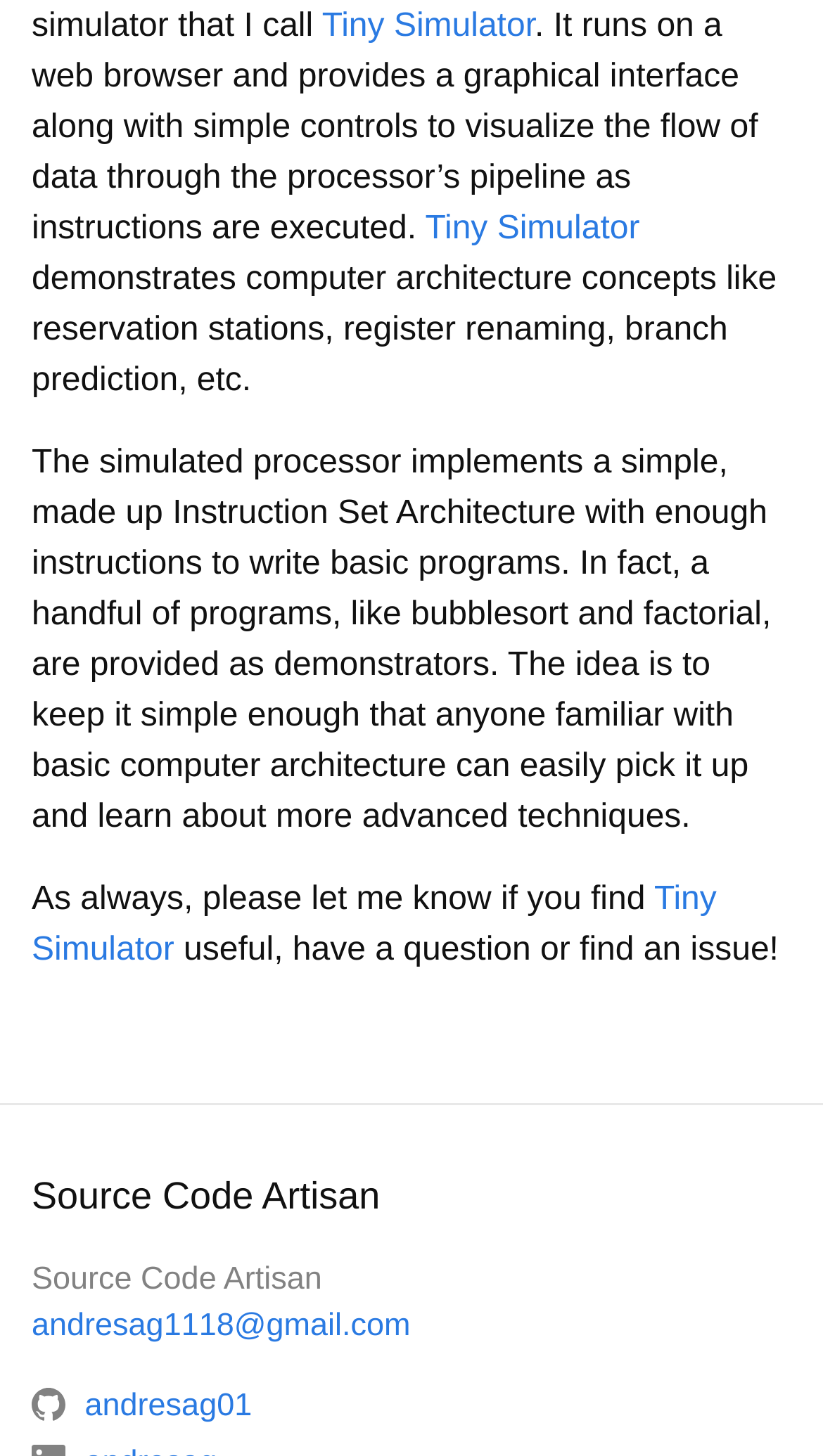What is the purpose of the simulator?
Please give a detailed and elaborate answer to the question.

The purpose of the simulator is described in the static text element, which states that it 'provides a graphical interface along with simple controls to visualize the flow of data through the processor’s pipeline as instructions are executed'. This indicates that the simulator is designed to help users visualize the flow of data.